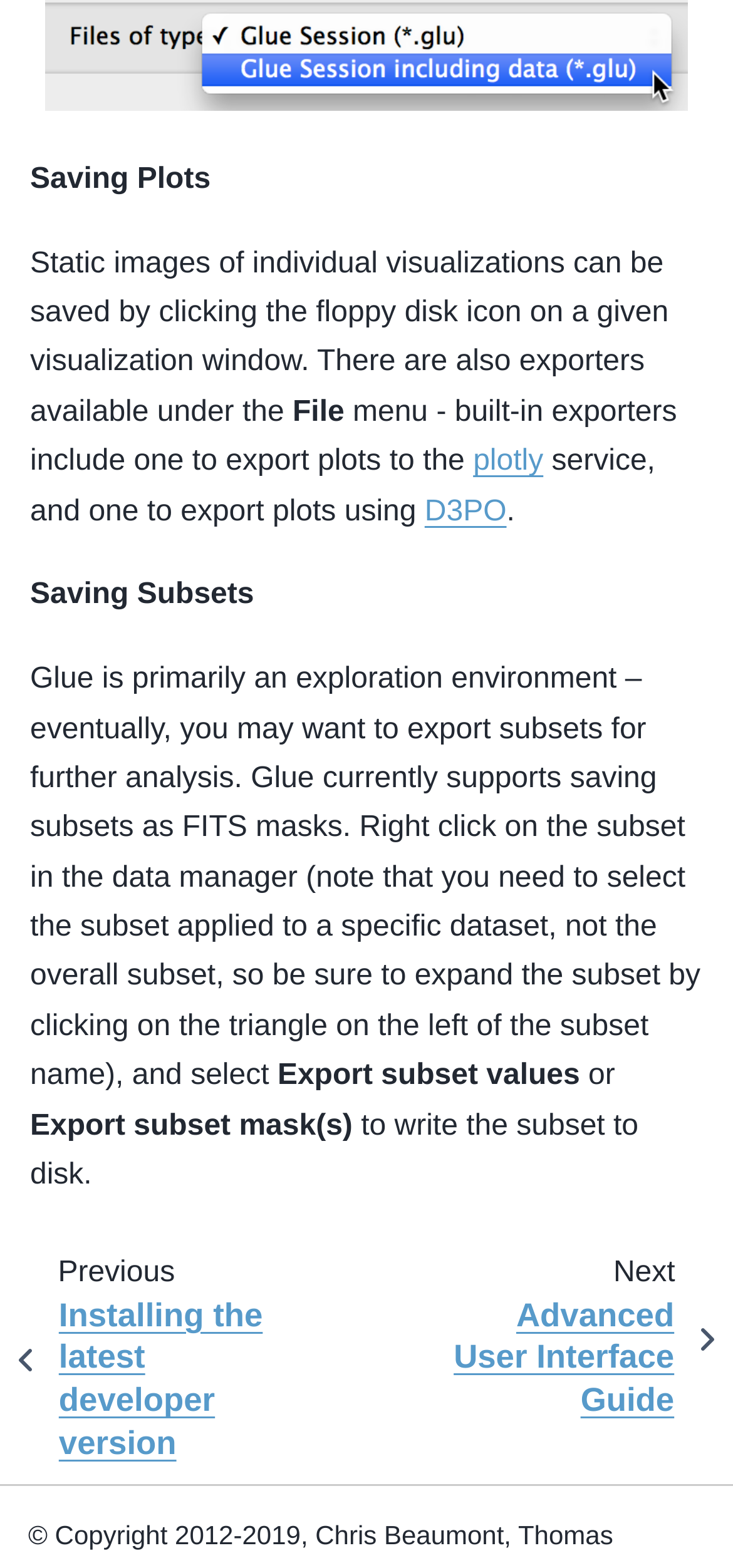Determine the bounding box for the described UI element: "next Advanced User Interface Guide".

[0.55, 0.788, 1.0, 0.919]